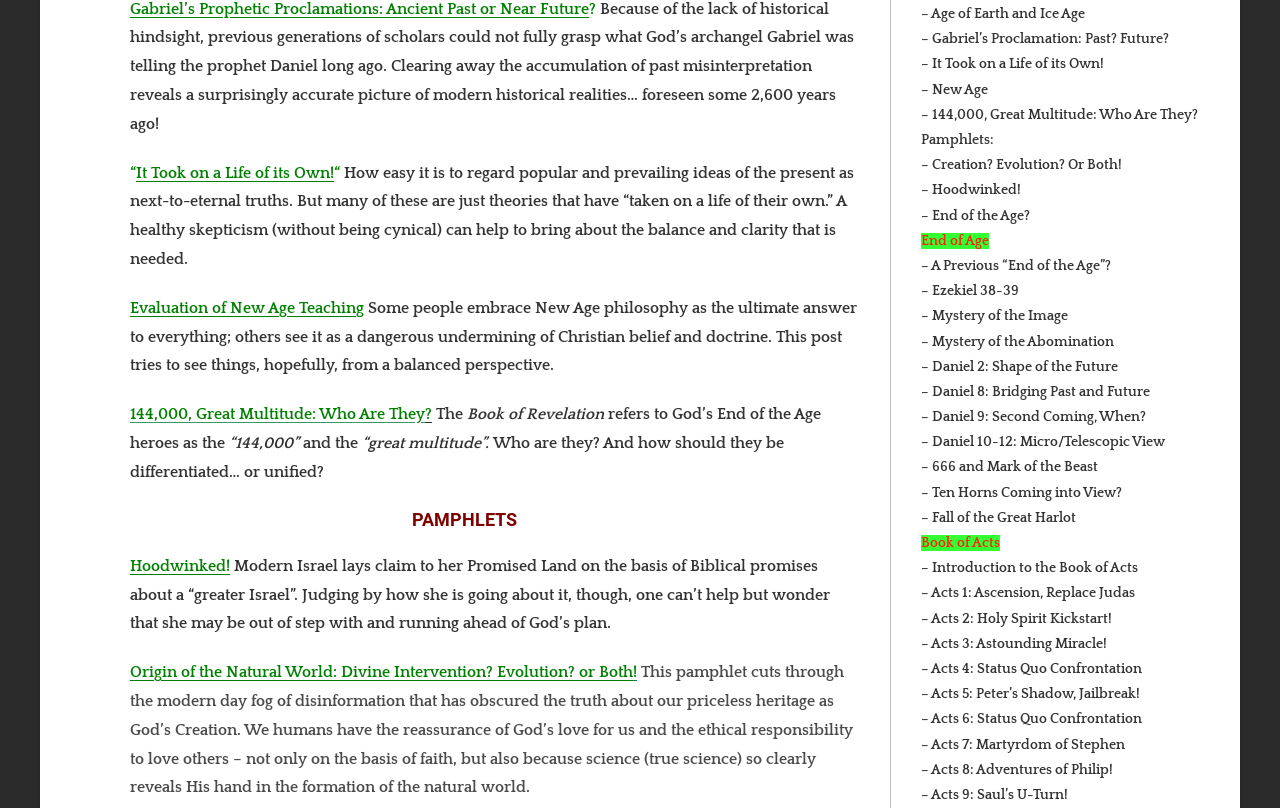Please locate the bounding box coordinates for the element that should be clicked to achieve the following instruction: "Learn about 'Origin of the Natural World: Divine Intervention? Evolution? or Both!'". Ensure the coordinates are given as four float numbers between 0 and 1, i.e., [left, top, right, bottom].

[0.102, 0.821, 0.498, 0.843]